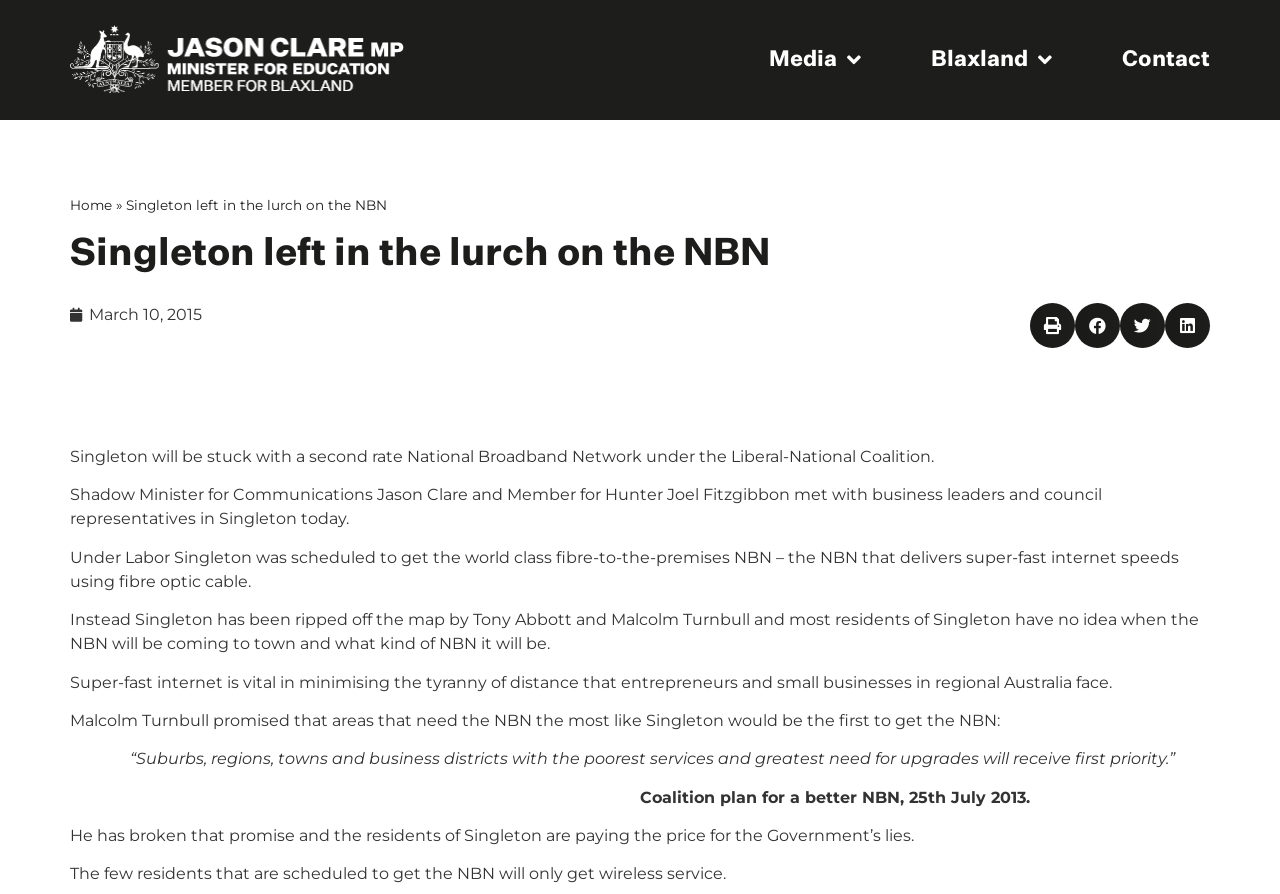What is the type of NBN mentioned?
Please provide a detailed answer to the question.

The type of NBN mentioned is fibre-to-the-premises, which is obtained from the text 'Under Labor Singleton was scheduled to get the world class fibre-to-the-premises NBN – the NBN that delivers super-fast internet speeds using fibre optic cable.'